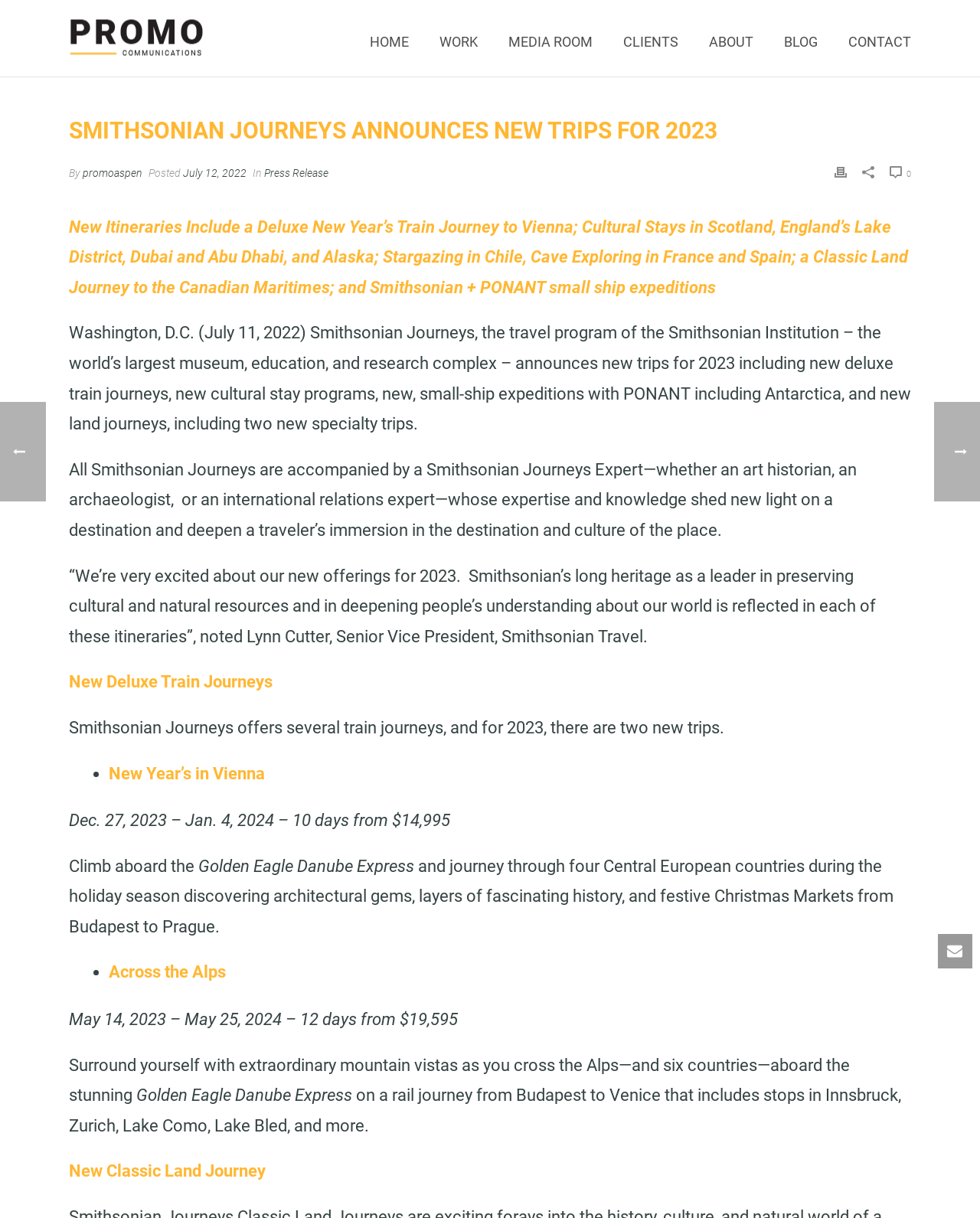How many days is the 'New Year’s in Vienna' trip?
Refer to the image and give a detailed response to the question.

I found the answer by looking at the text content of the webpage, specifically the sentence 'Dec. 27, 2023 – Jan. 4, 2024 – 10 days from $14,995' which indicates that the 'New Year’s in Vienna' trip is 10 days long.